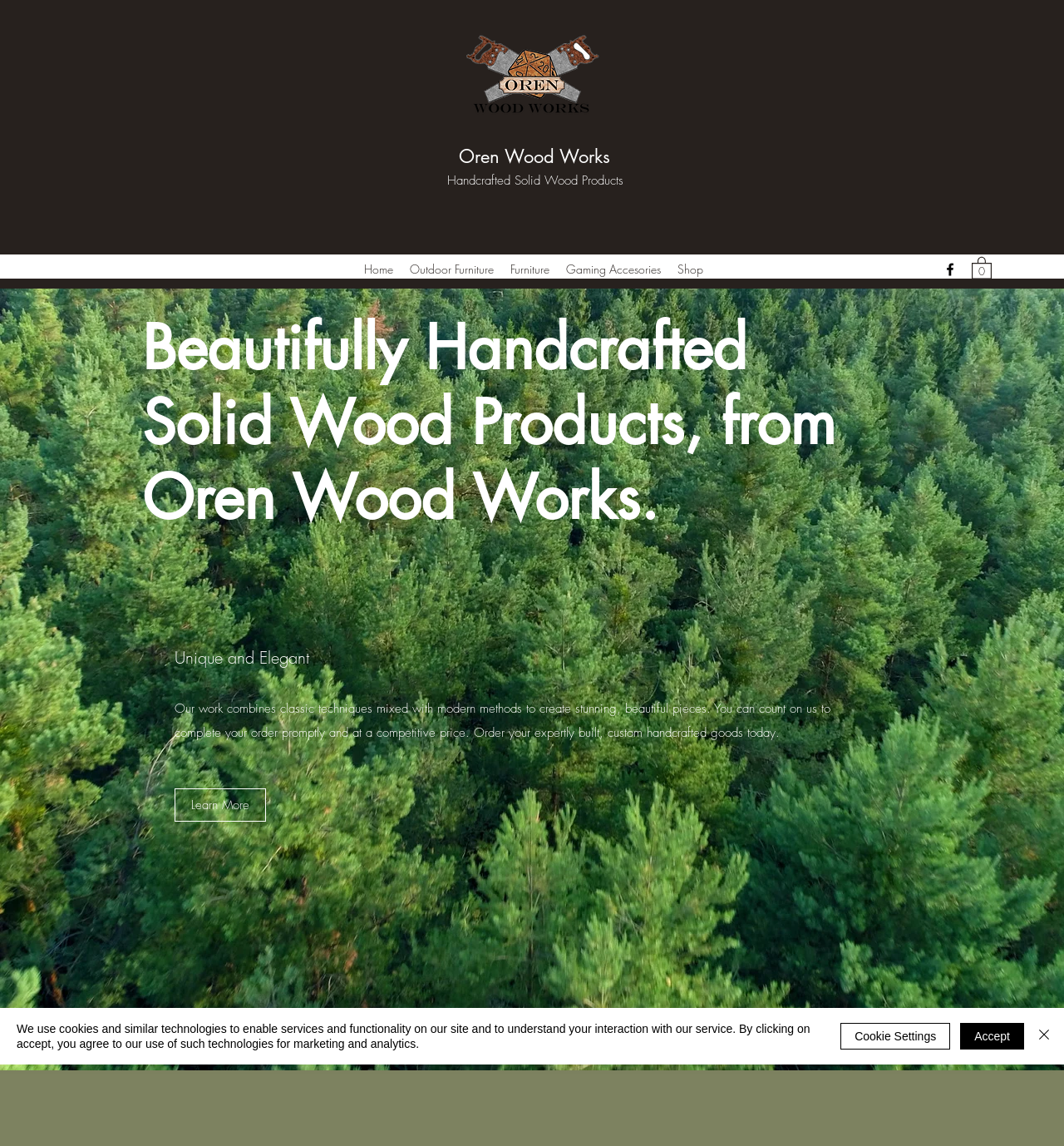Please provide a comprehensive answer to the question based on the screenshot: What is the theme of the products offered by Oren Wood Works?

The webpage's content, including the heading 'Handcrafted Solid Wood Products' and the text 'Our work combines classic techniques mixed with modern methods to create stunning, beautiful pieces...', suggests that the theme of the products offered by Oren Wood Works is handcrafted solid wood.